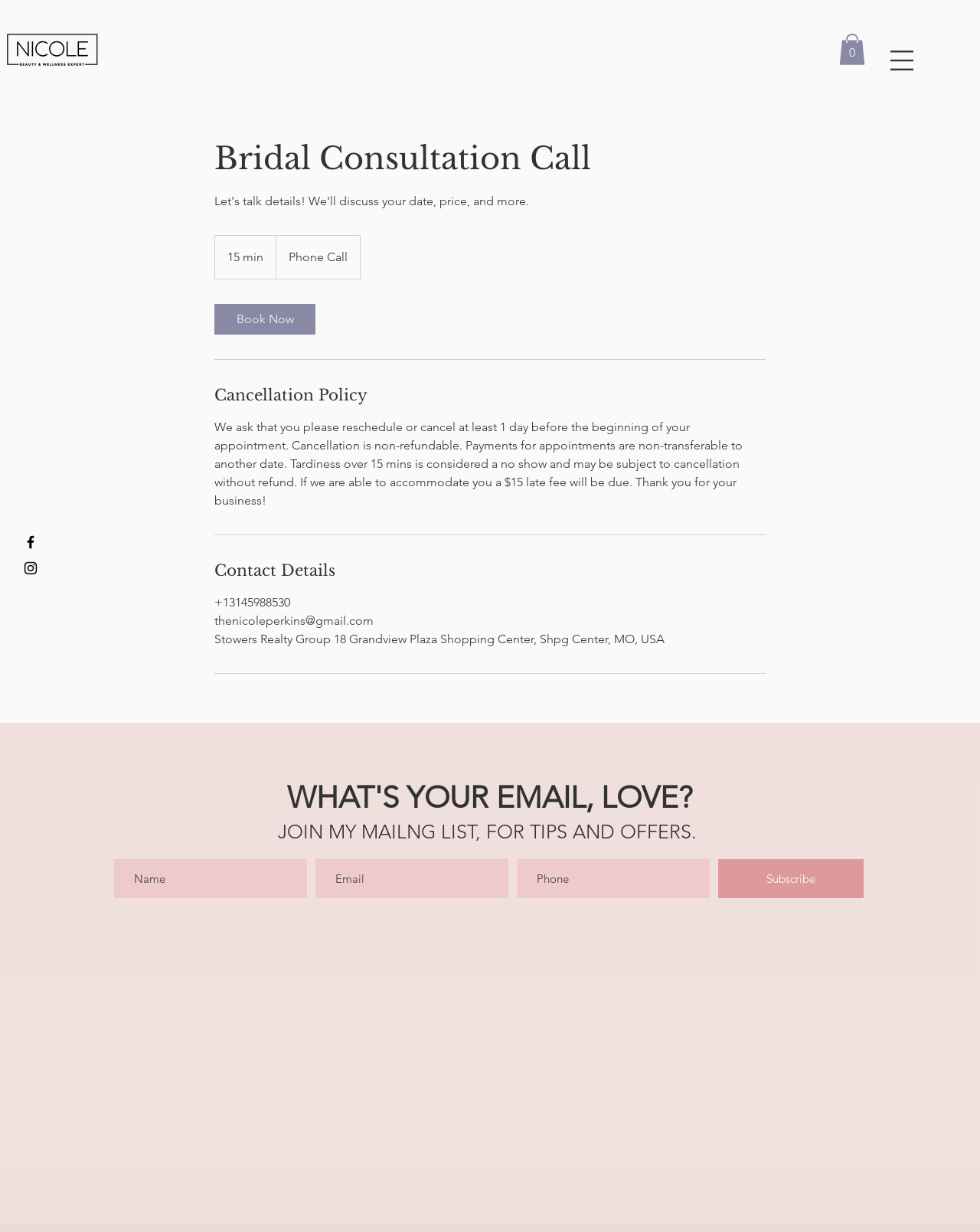Using the description "aria-label="Email" name="email" placeholder="Email"", predict the bounding box of the relevant HTML element.

[0.322, 0.697, 0.519, 0.729]